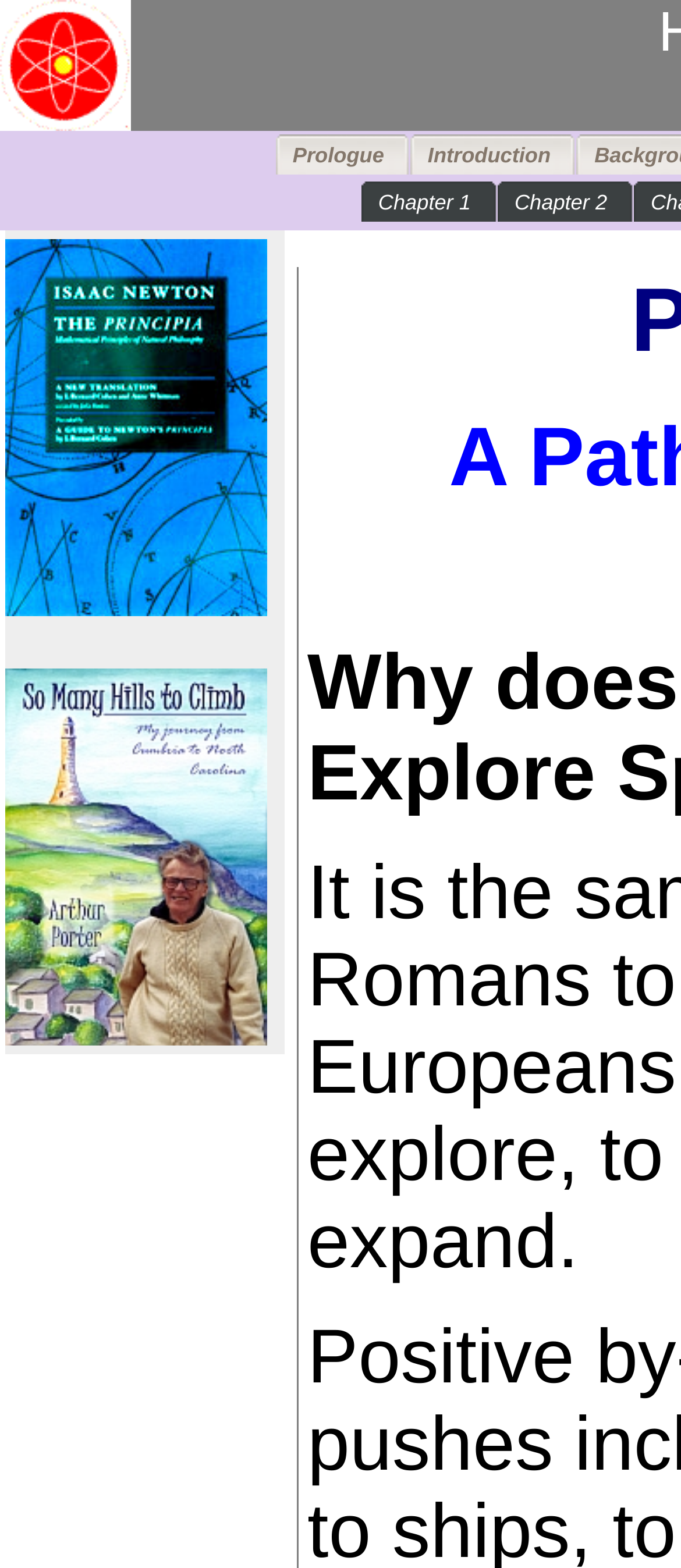What is the name of the person in the image?
Use the information from the screenshot to give a comprehensive response to the question.

I found an image with the description 'Newton' at [0.008, 0.153, 0.392, 0.393] coordinates, so the name of the person in the image is Newton.